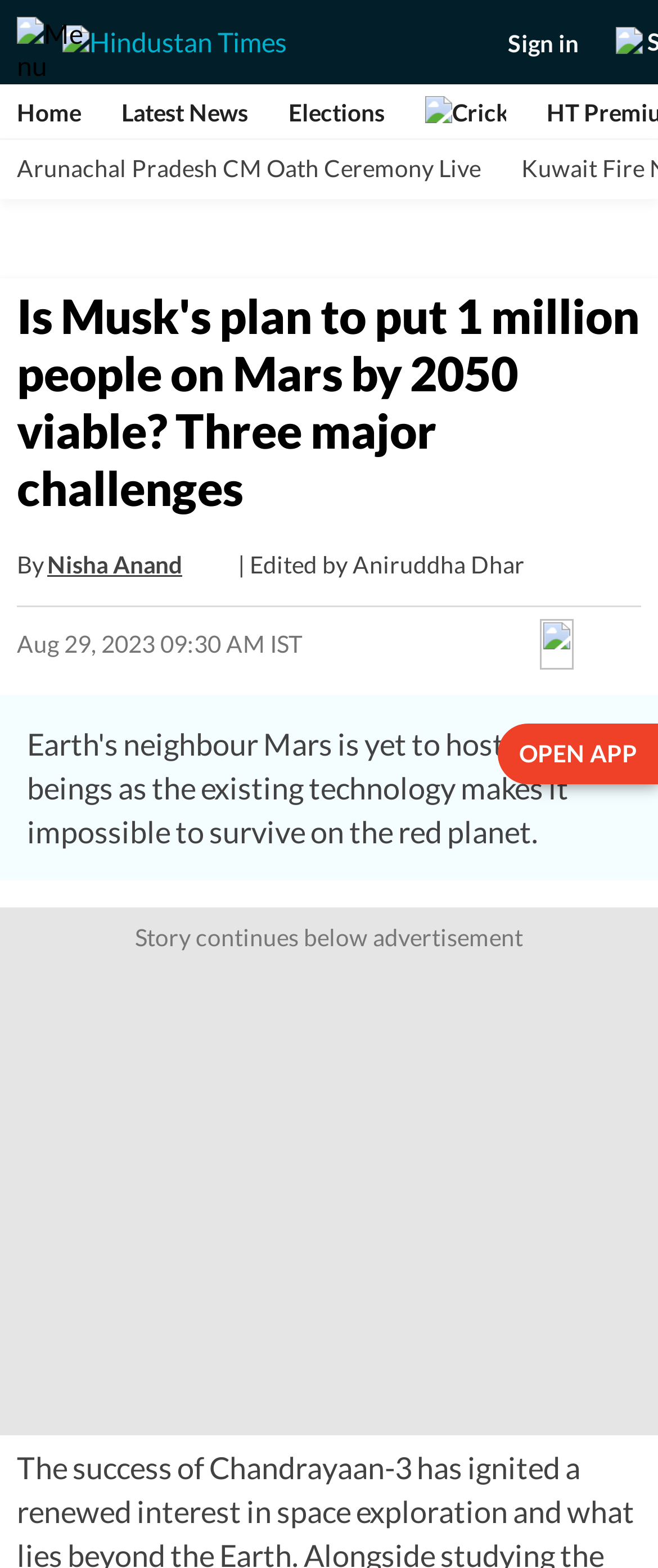Give a short answer using one word or phrase for the question:
What is the name of the news organization?

Hindustan Times